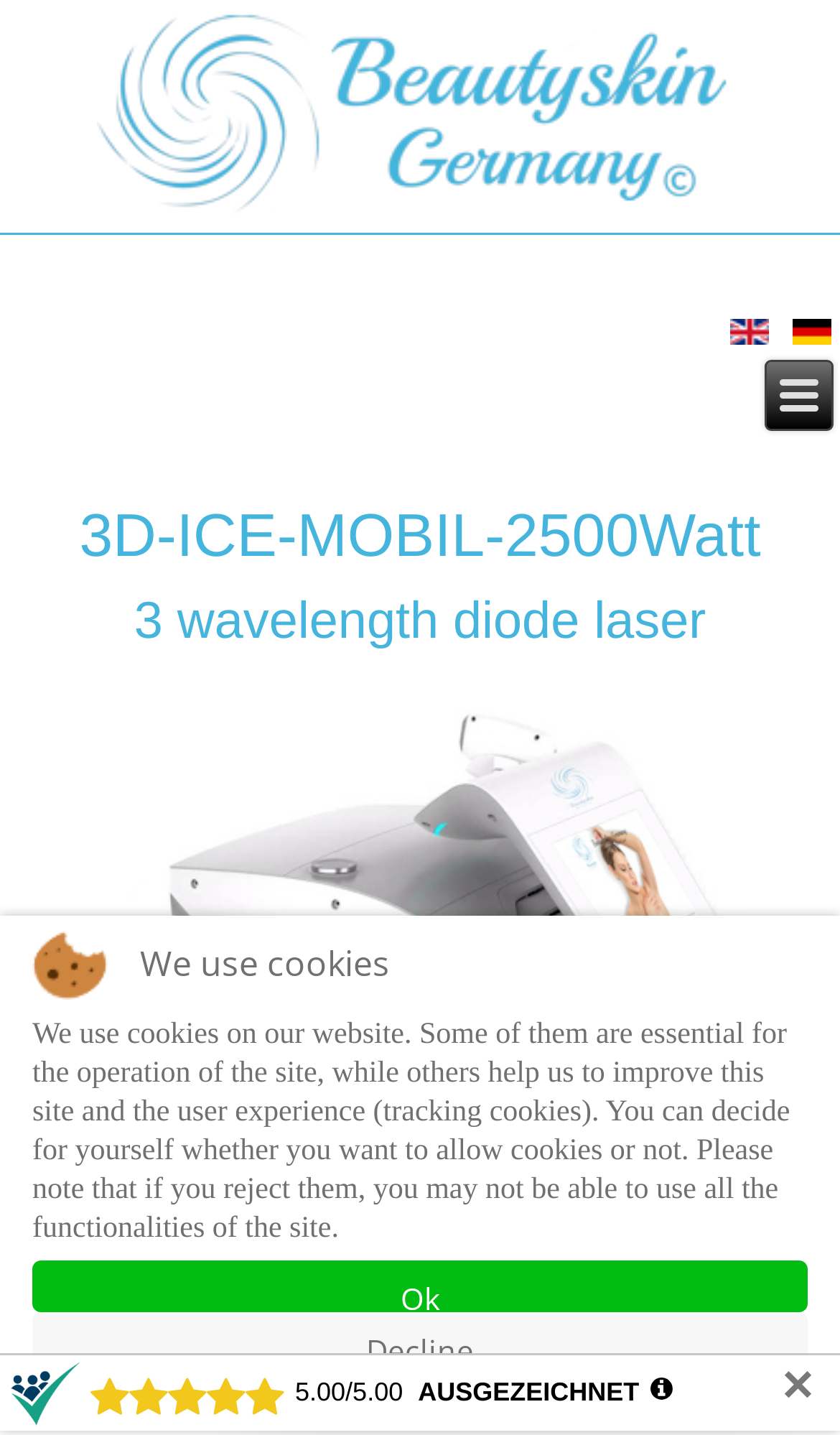Generate a thorough description of the webpage.

This webpage appears to be a professional cosmetics website, specifically focused on diode laser machines for cosmetic treatments. 

At the top left, there is a link with no text, followed by language selection links, "English (United Kingdom)" and "Deutsch (Deutschland)", each accompanied by a small flag icon. 

Below the language selection, there is another link with no text, and then a prominent heading "3D-ICE-MOBIL-2500Watt" and a subheading "3 wavelength diode laser". 

To the right of the headings, there is a static text element displaying the slogan "slogan-leiste-2021-3.jpg". 

In the bottom left, there is a WhatsApp icon, and a static text element asking "Was können wir für Sie tun?" (What can we do for you?). 

In the middle of the page, there is a notice about cookies, stating that the website uses cookies, some essential and others for tracking, with options to accept or decline them. 

Below the cookie notice, there are links to "Ok", "Decline", and "More information". 

At the bottom of the page, there are links to "Imprint" and a separator line, followed by a Trustami iframe and a close button "✕" at the bottom right.